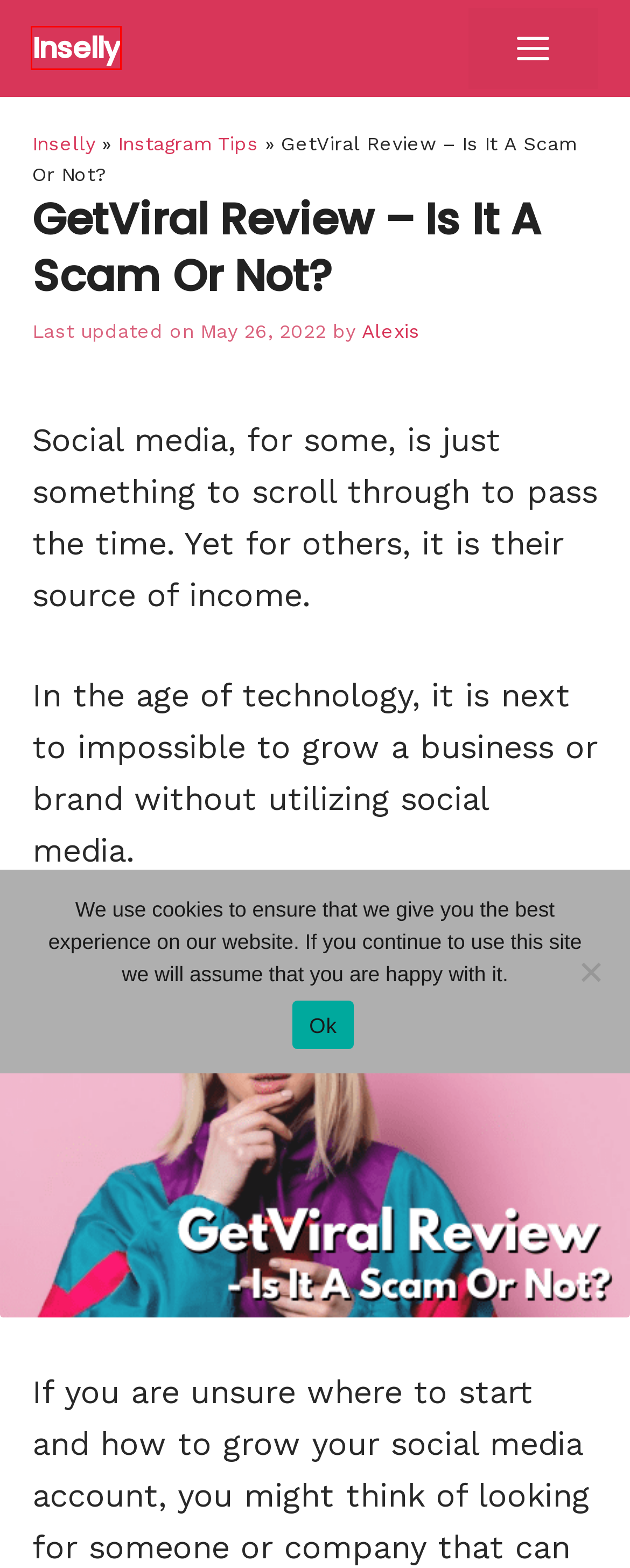Analyze the screenshot of a webpage with a red bounding box and select the webpage description that most accurately describes the new page resulting from clicking the element inside the red box. Here are the candidates:
A. Alexis, Author at Inselly
B. Frequently Asked Questions About Our E-Guides - Inselly
C. Ampfluence | #1 Instagram Growth Service
D. Instagram Tips Archives - Inselly
E. What Does "Suggested For You" Mean On Instagram?
F. Discovering Meta Influencers Foods
G. What It Means When A Red Dot Appears Under The Home Icon?
H. Inselly | The blog for Instagram Influencers

H